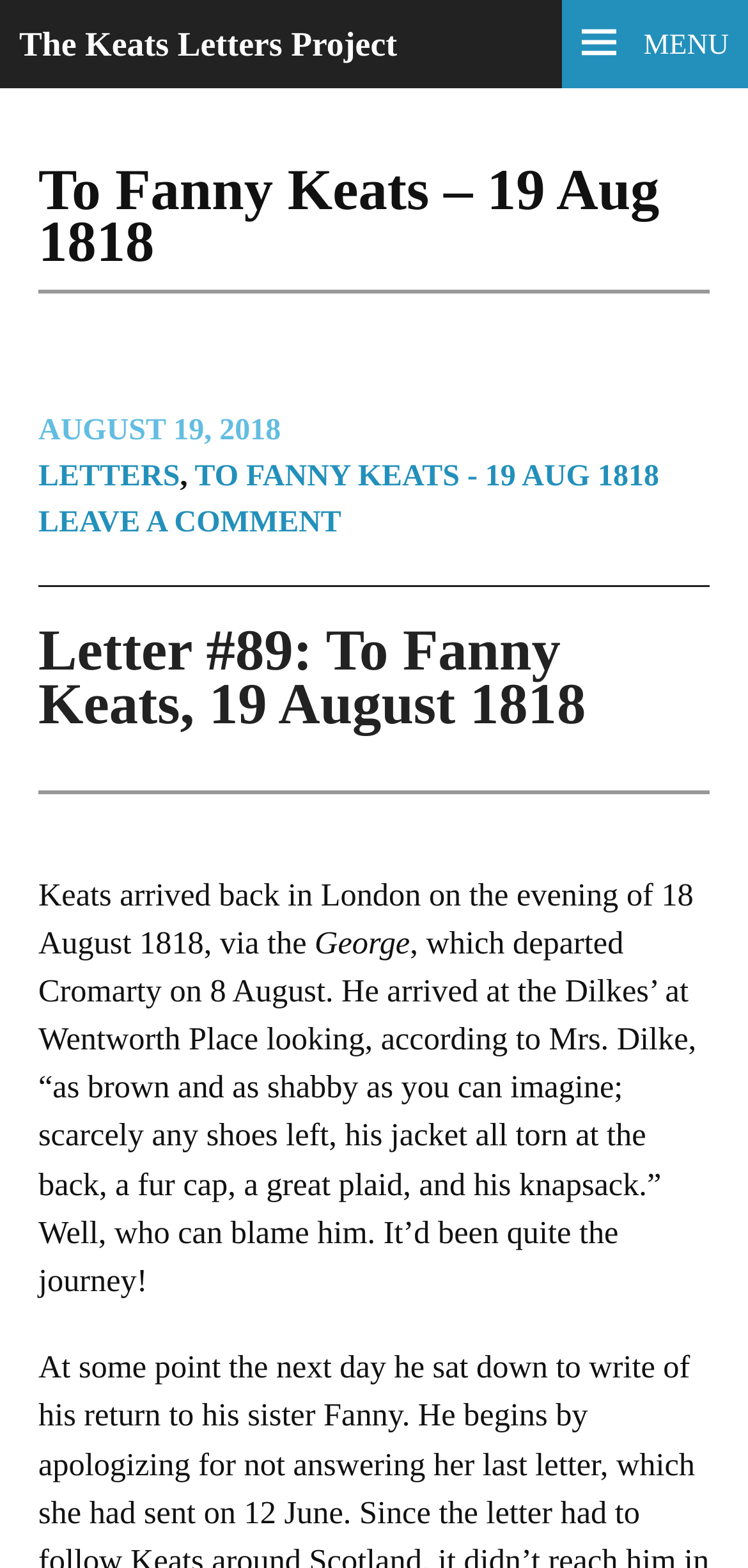Predict the bounding box of the UI element based on this description: "The Keats Letters Project".

[0.026, 0.016, 0.531, 0.04]